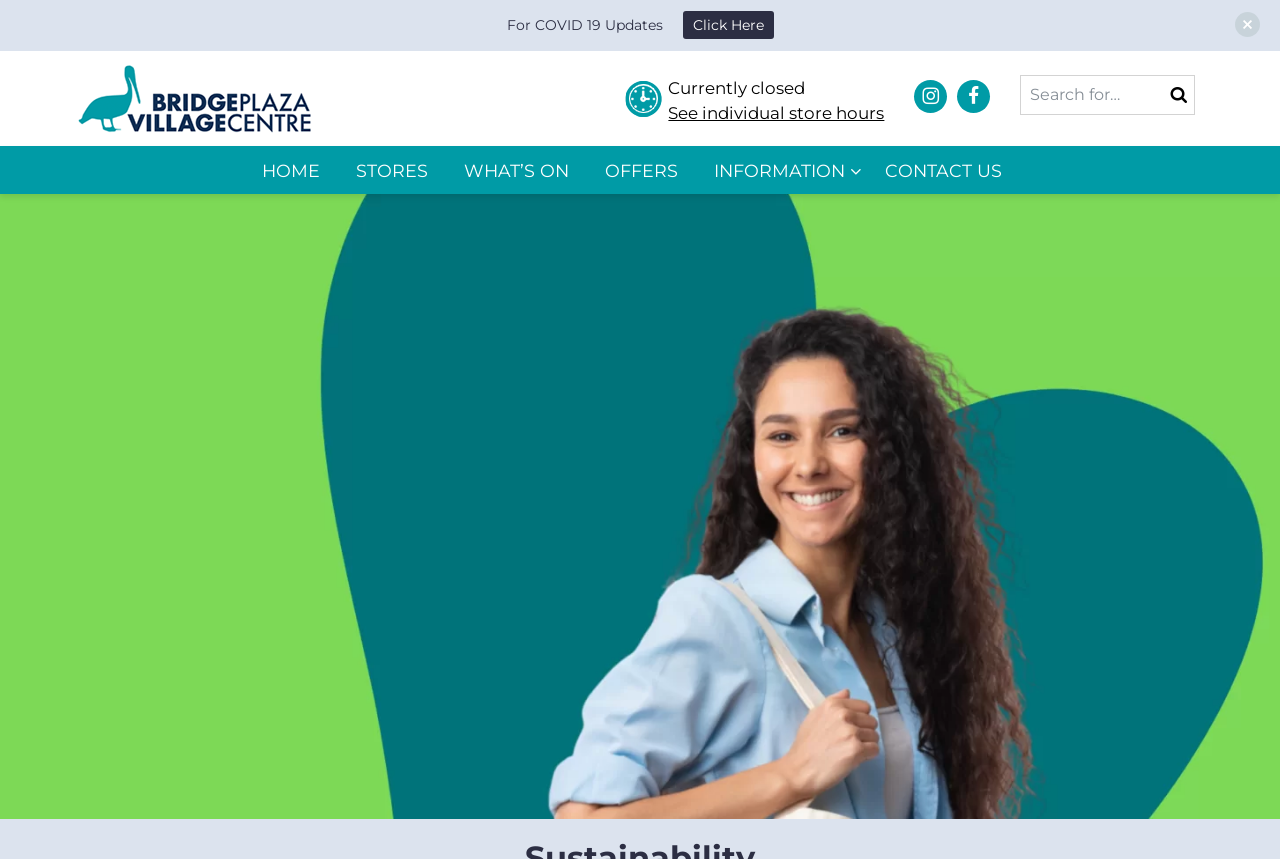What type of information is provided by the link at [0.533, 0.013, 0.604, 0.045]?
Based on the image, provide a one-word or brief-phrase response.

COVID-19 updates